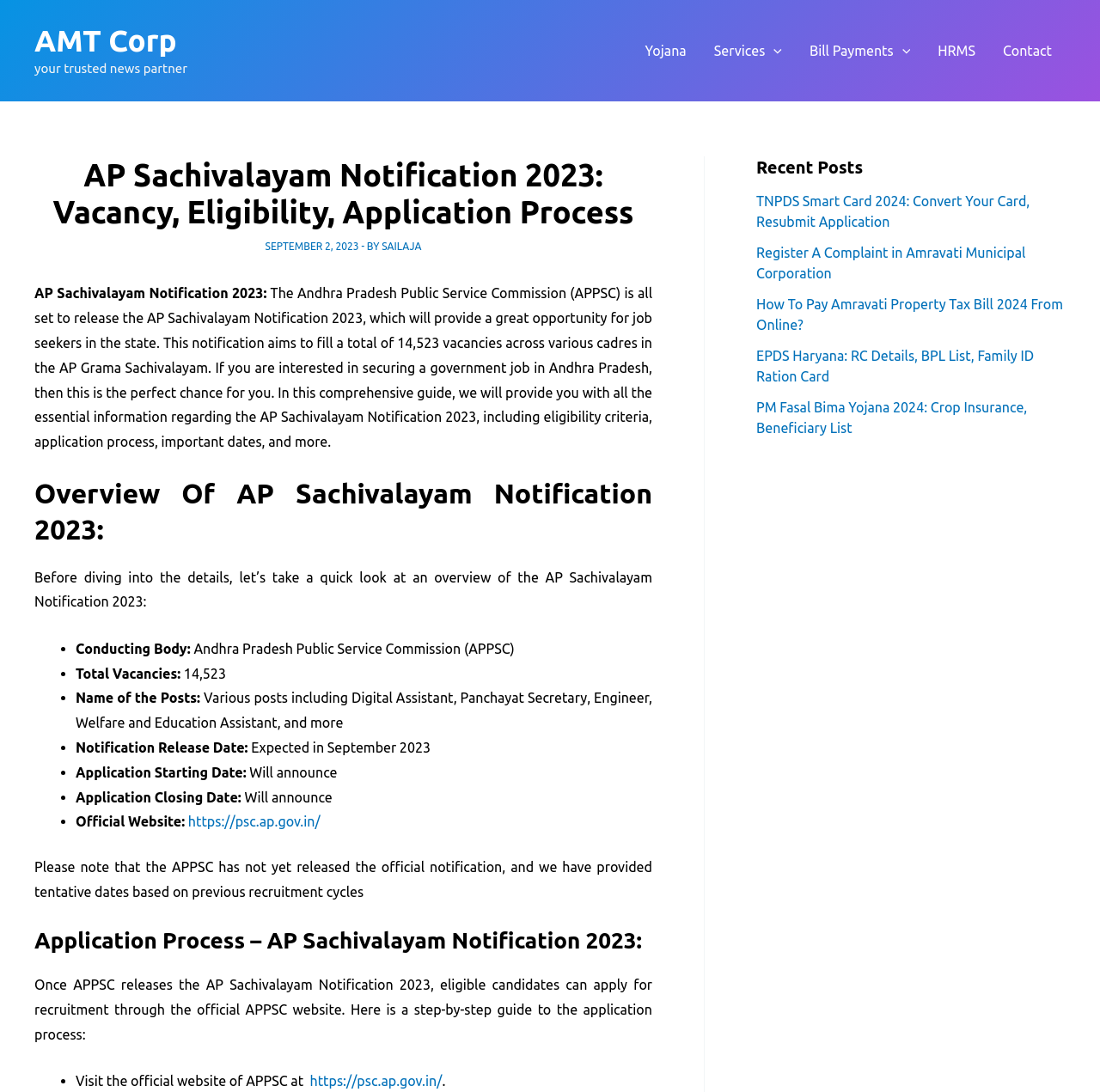Please identify the coordinates of the bounding box for the clickable region that will accomplish this instruction: "Click on the 'https://psc.ap.gov.in/' link".

[0.168, 0.745, 0.291, 0.76]